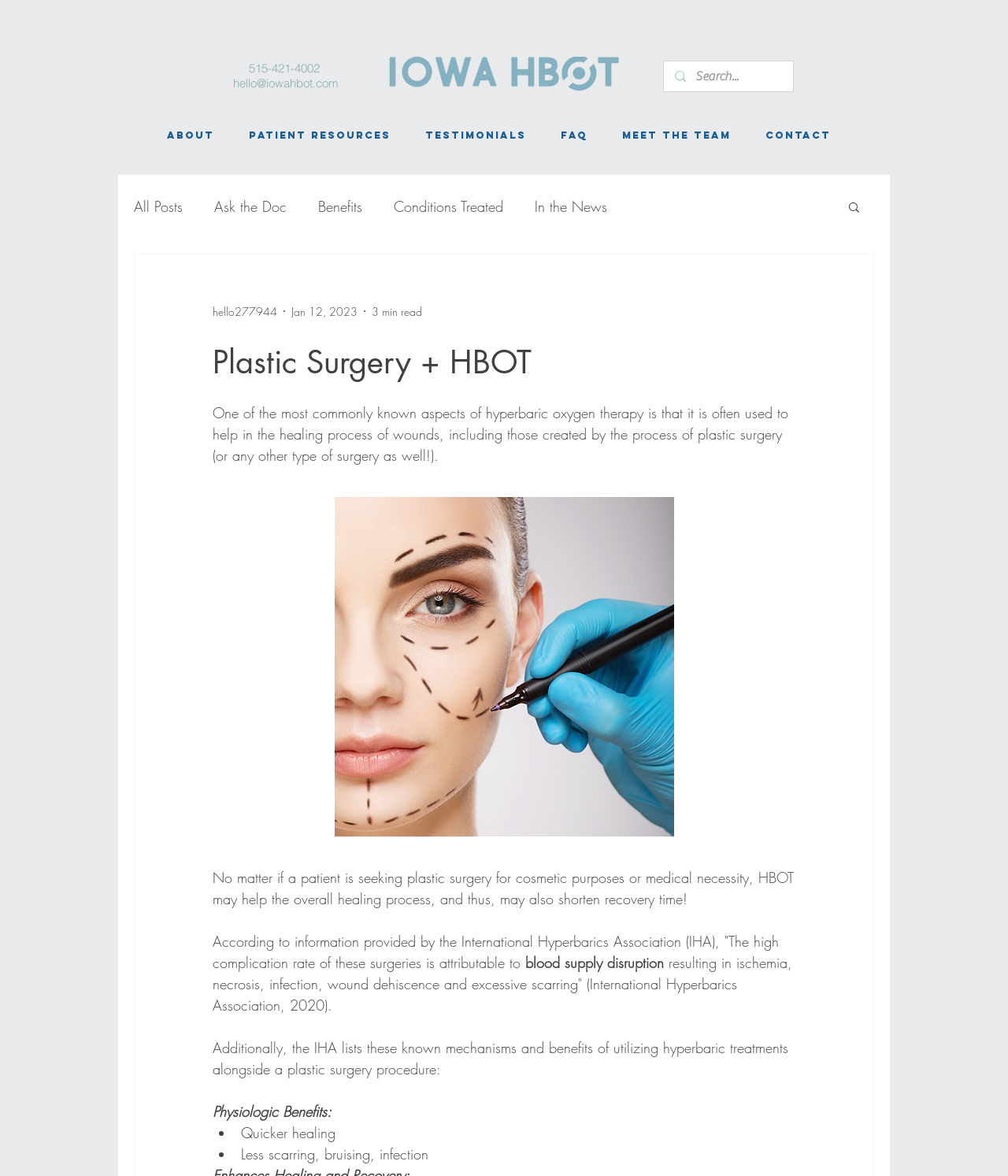Determine and generate the text content of the webpage's headline.

Plastic Surgery + HBOT